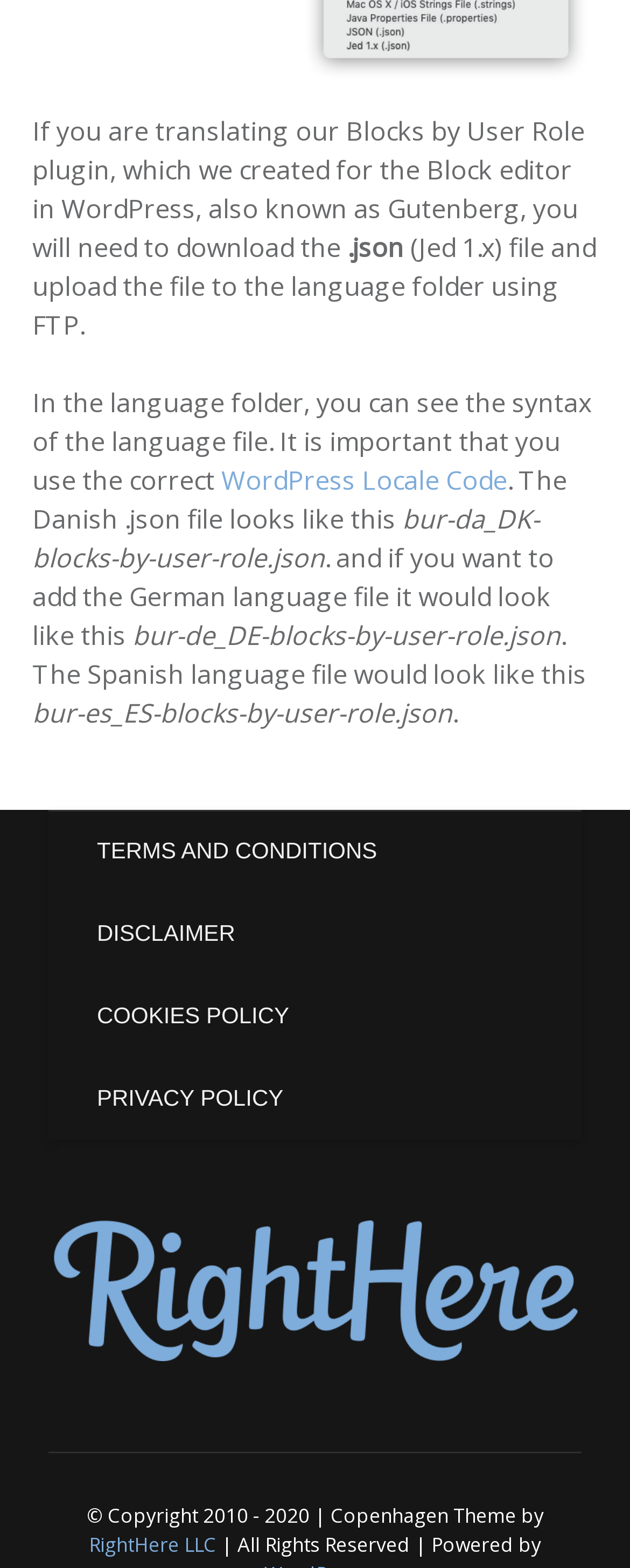What is the name of the company mentioned in the copyright section?
Answer the question with a single word or phrase derived from the image.

RightHere LLC